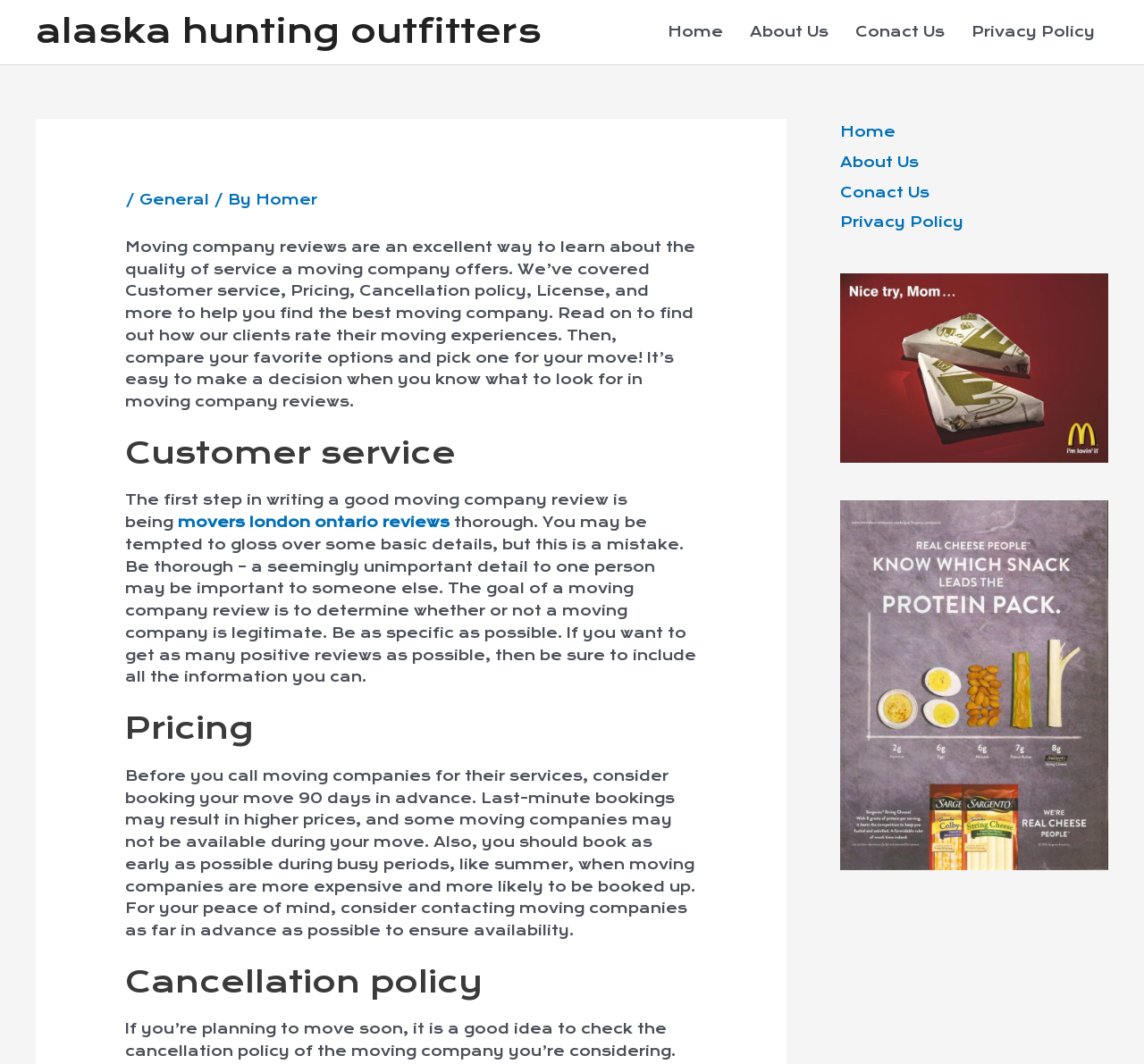Identify and provide the bounding box for the element described by: "See Price".

None